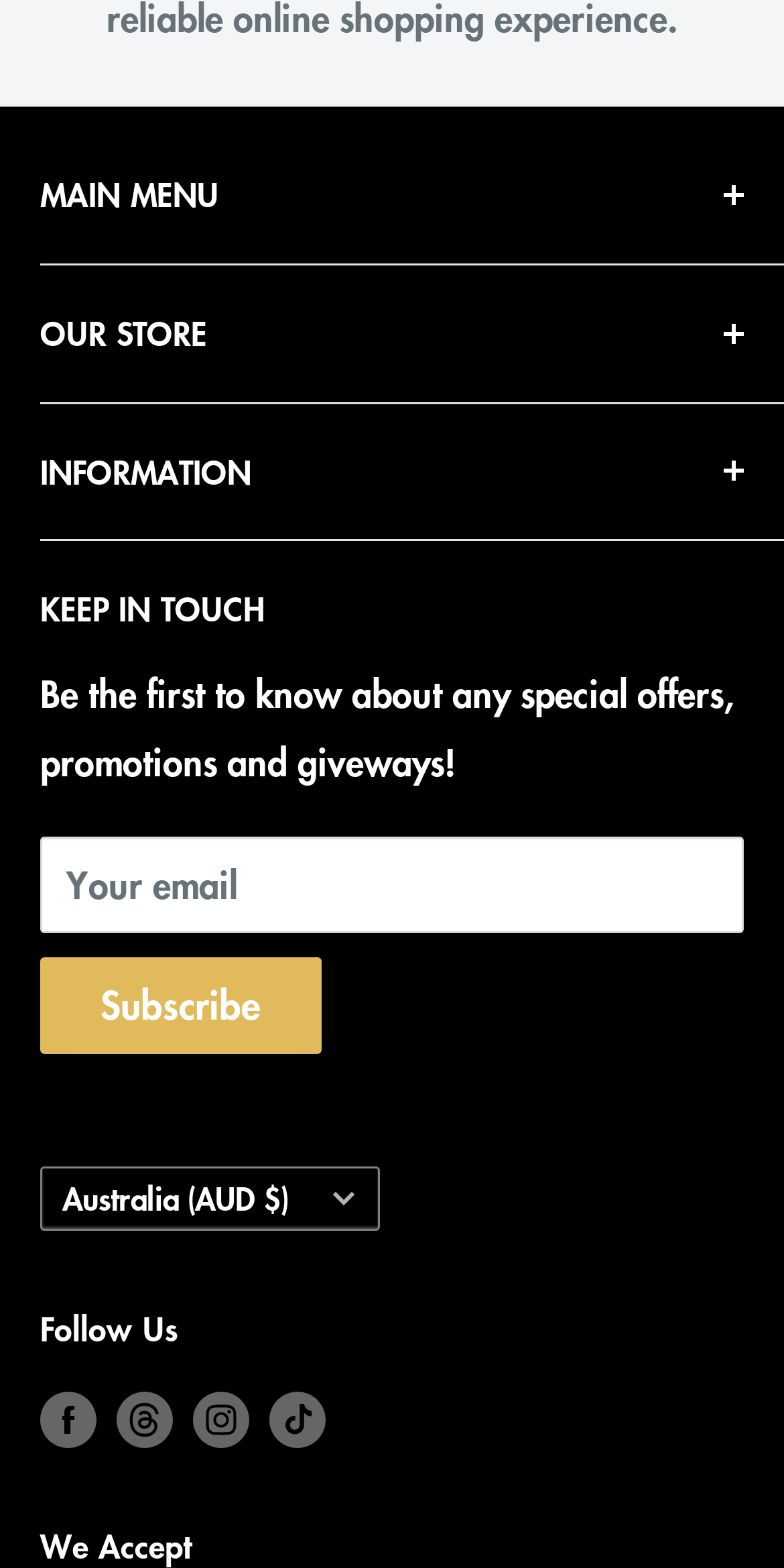Identify the bounding box coordinates of the clickable section necessary to follow the following instruction: "Subscribe to the newsletter". The coordinates should be presented as four float numbers from 0 to 1, i.e., [left, top, right, bottom].

[0.051, 0.611, 0.41, 0.673]